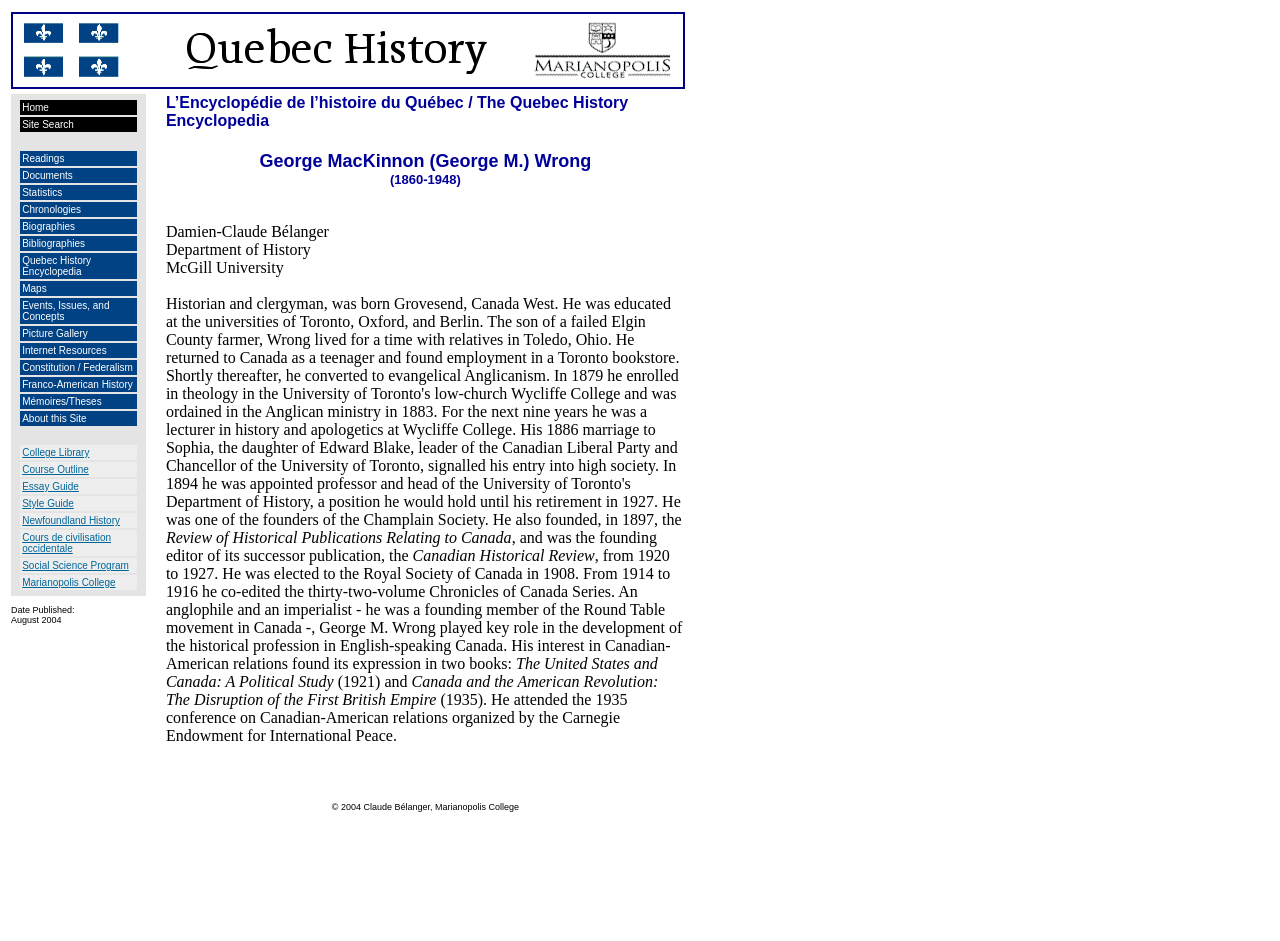What is the main topic of this webpage?
Please give a detailed answer to the question using the information shown in the image.

Based on the layout and content of the webpage, it appears to be a website dedicated to Canadian History, with various sections and links related to the topic.